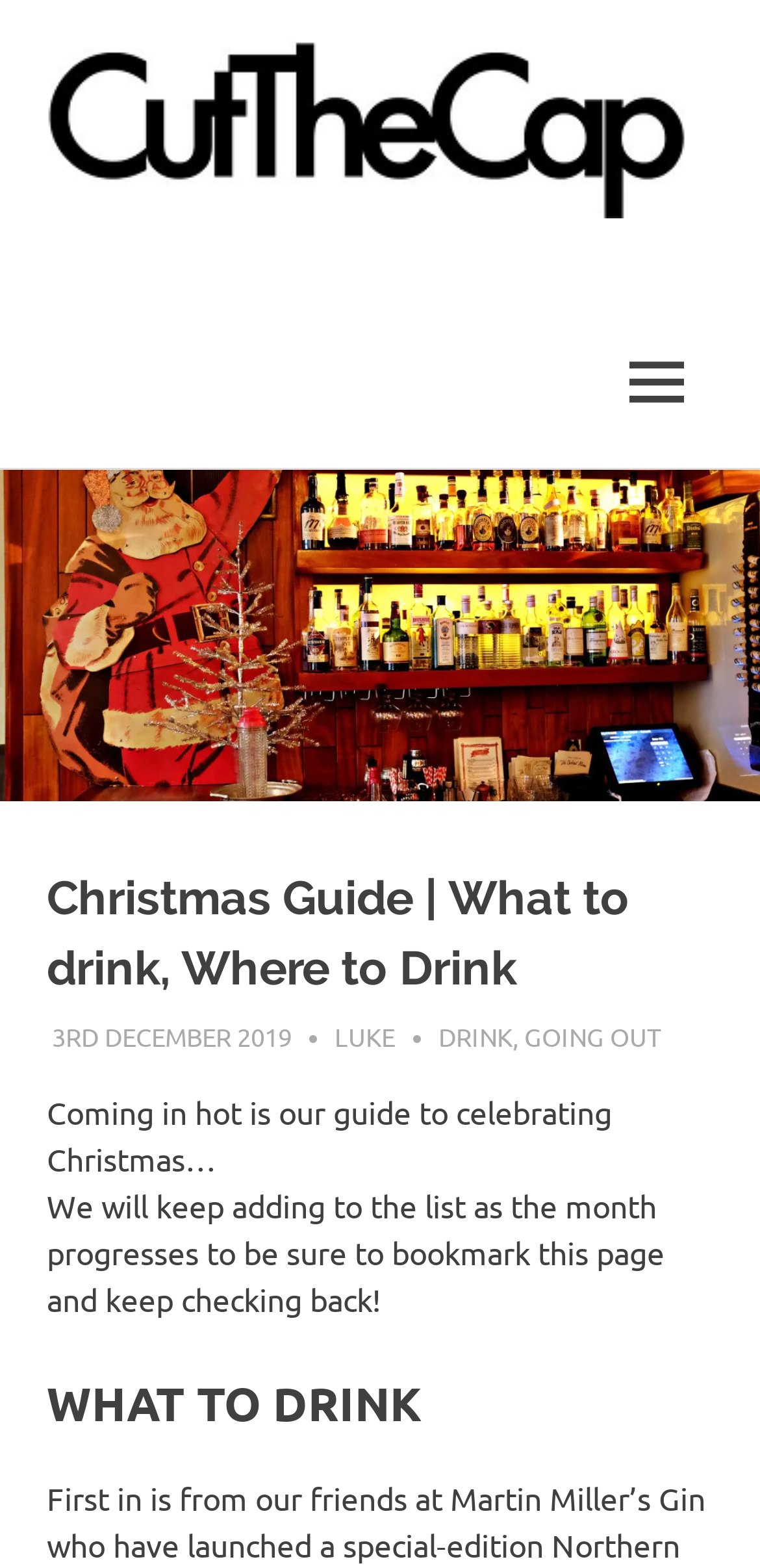Respond with a single word or phrase to the following question: What are the three categories mentioned on the webpage?

What to drink, Drink, Going out